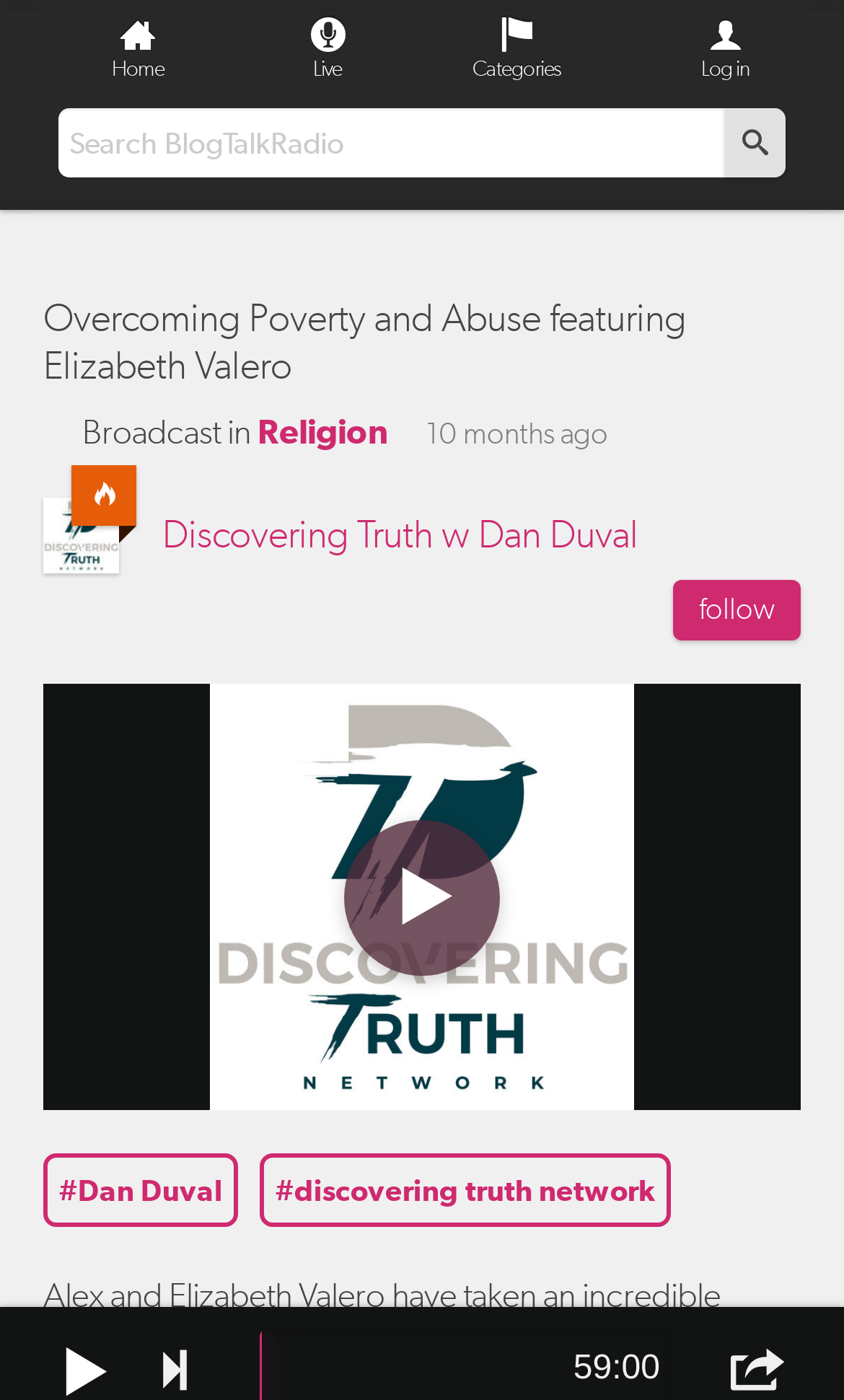What is the category of the blog post?
Using the image, respond with a single word or phrase.

Religion